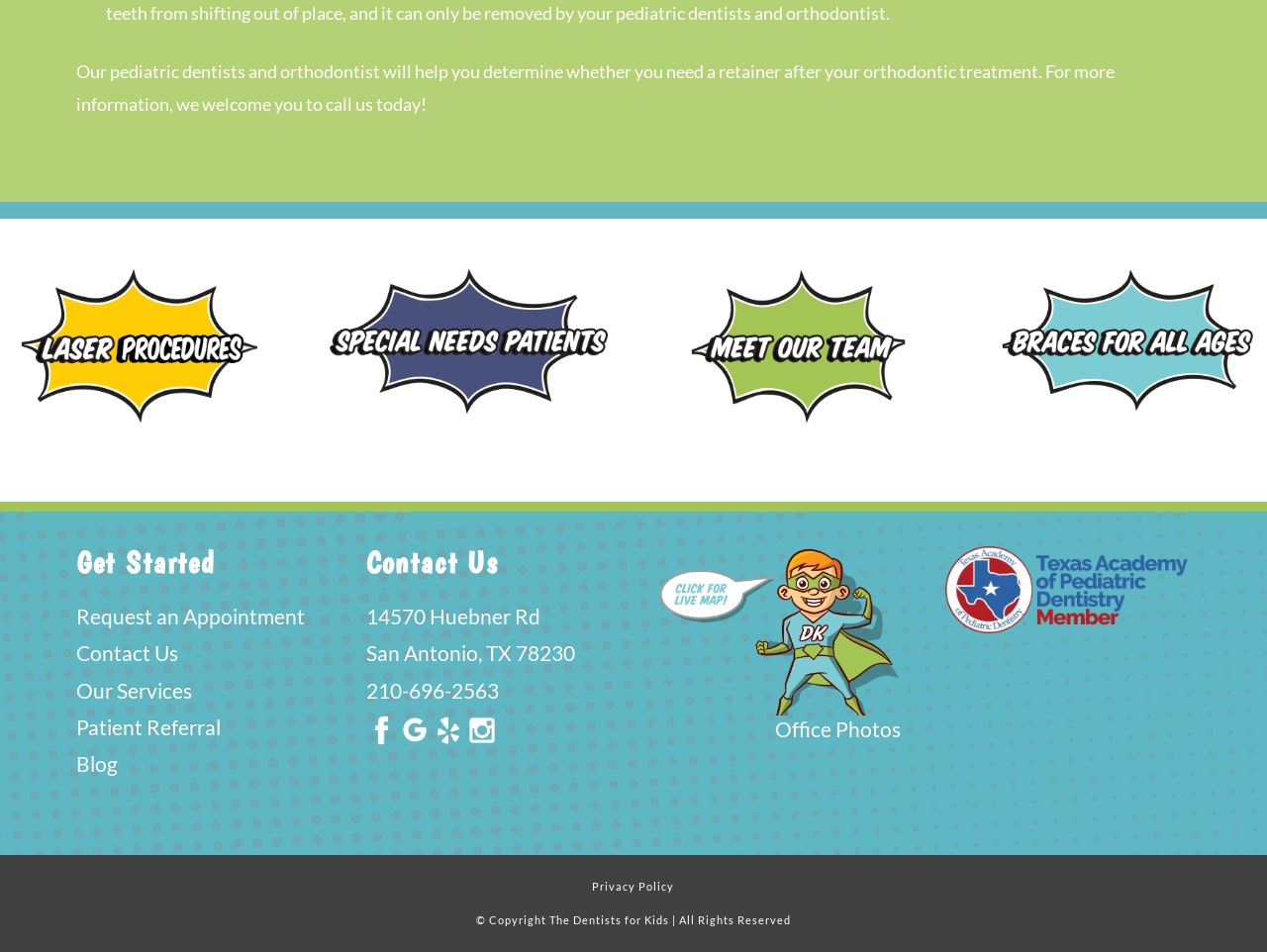Determine the bounding box of the UI element mentioned here: "Contact Us". The coordinates must be in the format [left, top, right, bottom] with values ranging from 0 to 1.

[0.06, 0.674, 0.14, 0.699]